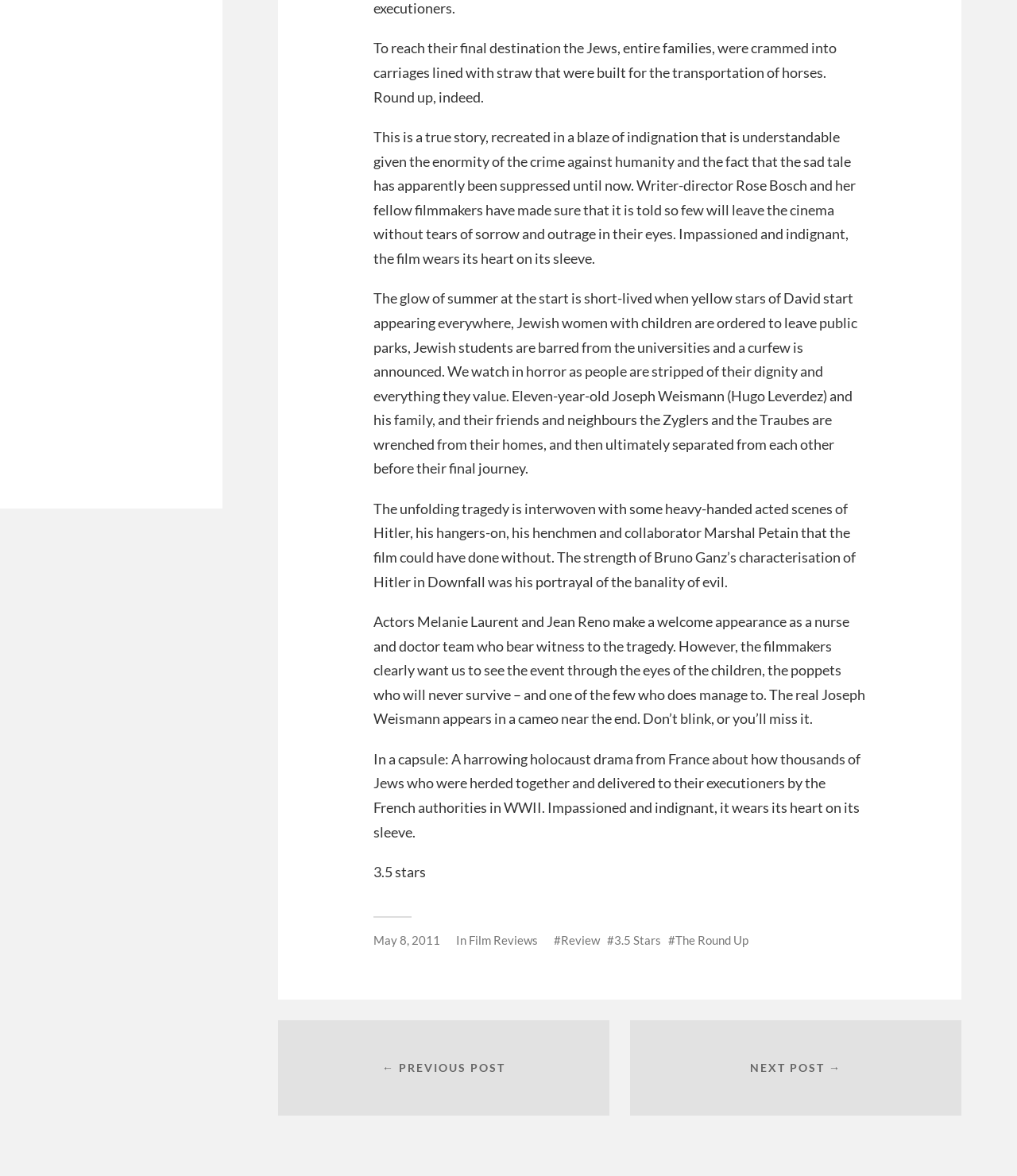Provide the bounding box coordinates of the UI element that matches the description: "May 8, 2011".

[0.367, 0.793, 0.433, 0.805]